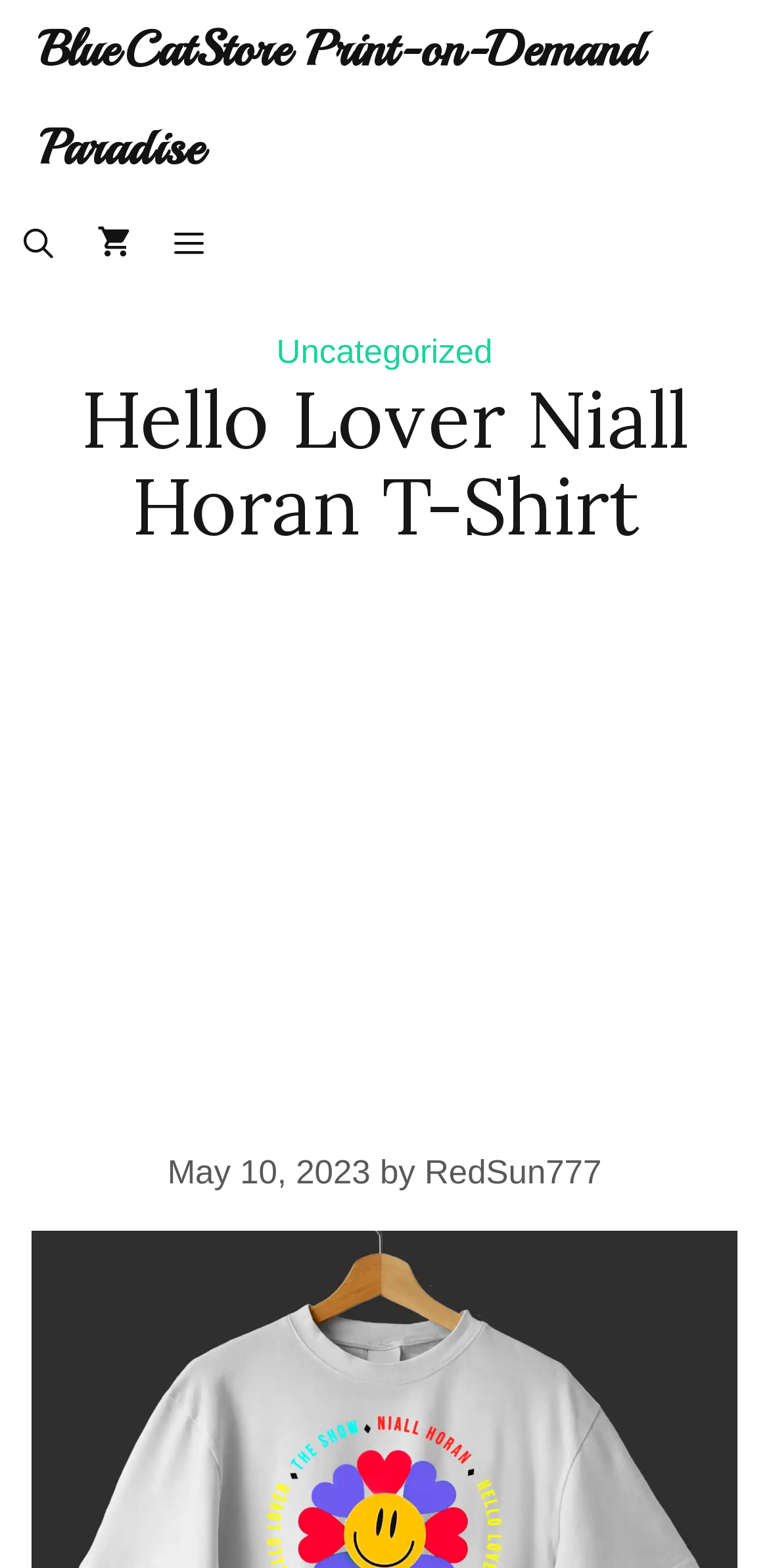Generate the text content of the main headline of the webpage.

Hello Lover Niall Horan T-Shirt